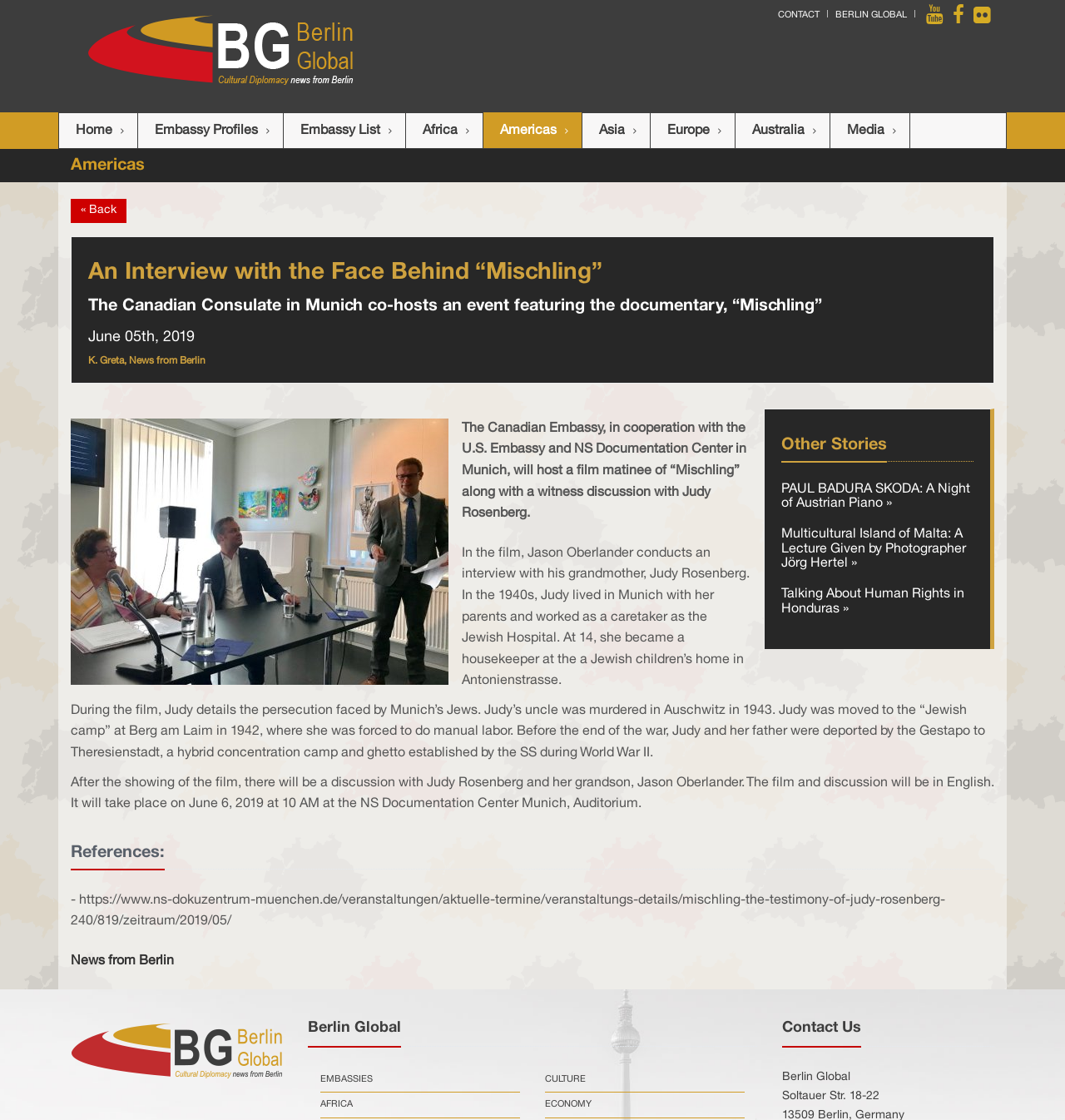Find the bounding box coordinates of the clickable element required to execute the following instruction: "Click the 'CONTACT' link". Provide the coordinates as four float numbers between 0 and 1, i.e., [left, top, right, bottom].

[0.73, 0.01, 0.77, 0.017]